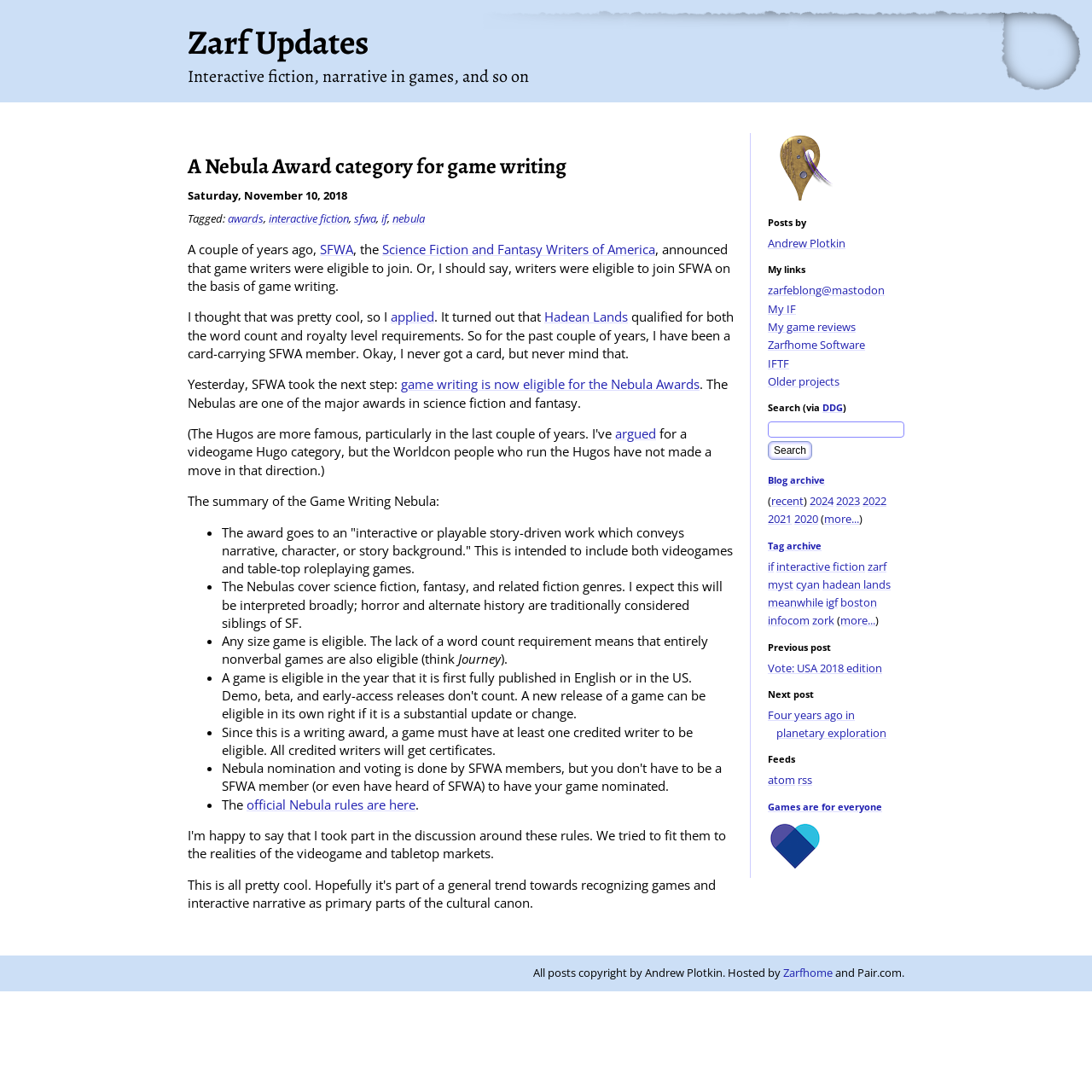Use a single word or phrase to answer the question: What is the name of the blog?

Zarf Updates